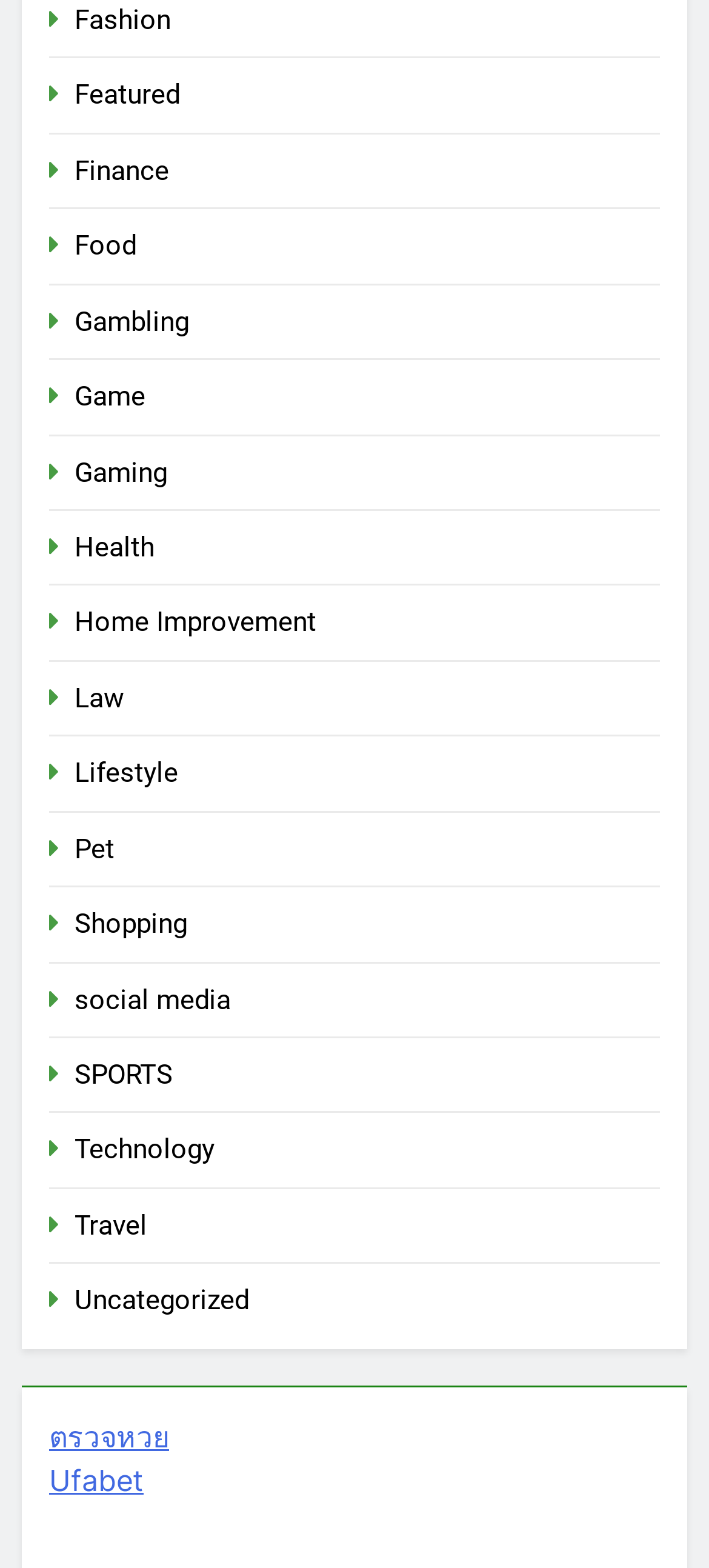Bounding box coordinates must be specified in the format (top-left x, top-left y, bottom-right x, bottom-right y). All values should be floating point numbers between 0 and 1. What are the bounding box coordinates of the UI element described as: Home Improvement

[0.105, 0.387, 0.446, 0.407]